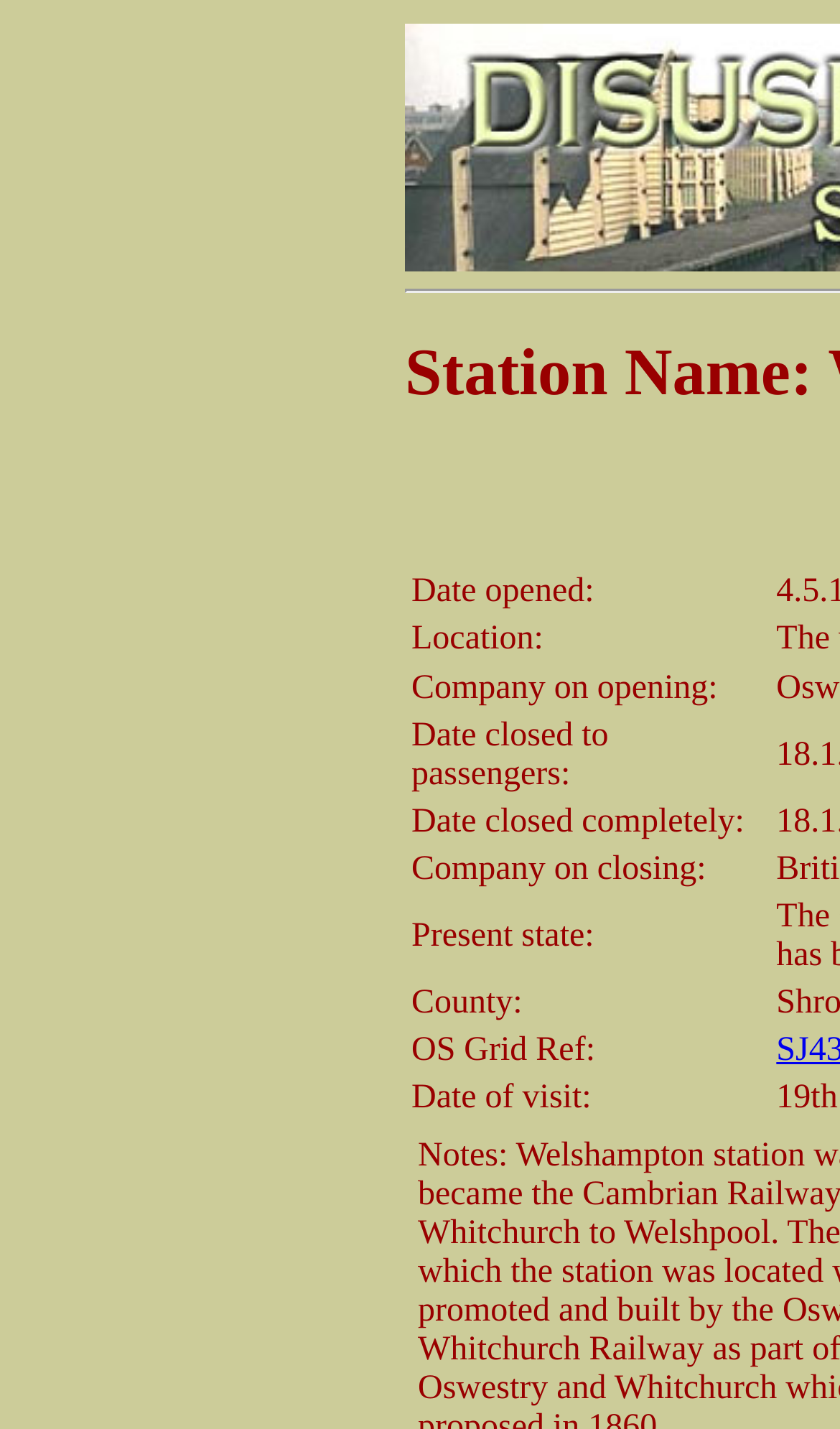What company was responsible for Welshampton Station on closing?
Answer with a single word or phrase by referring to the visual content.

Not provided